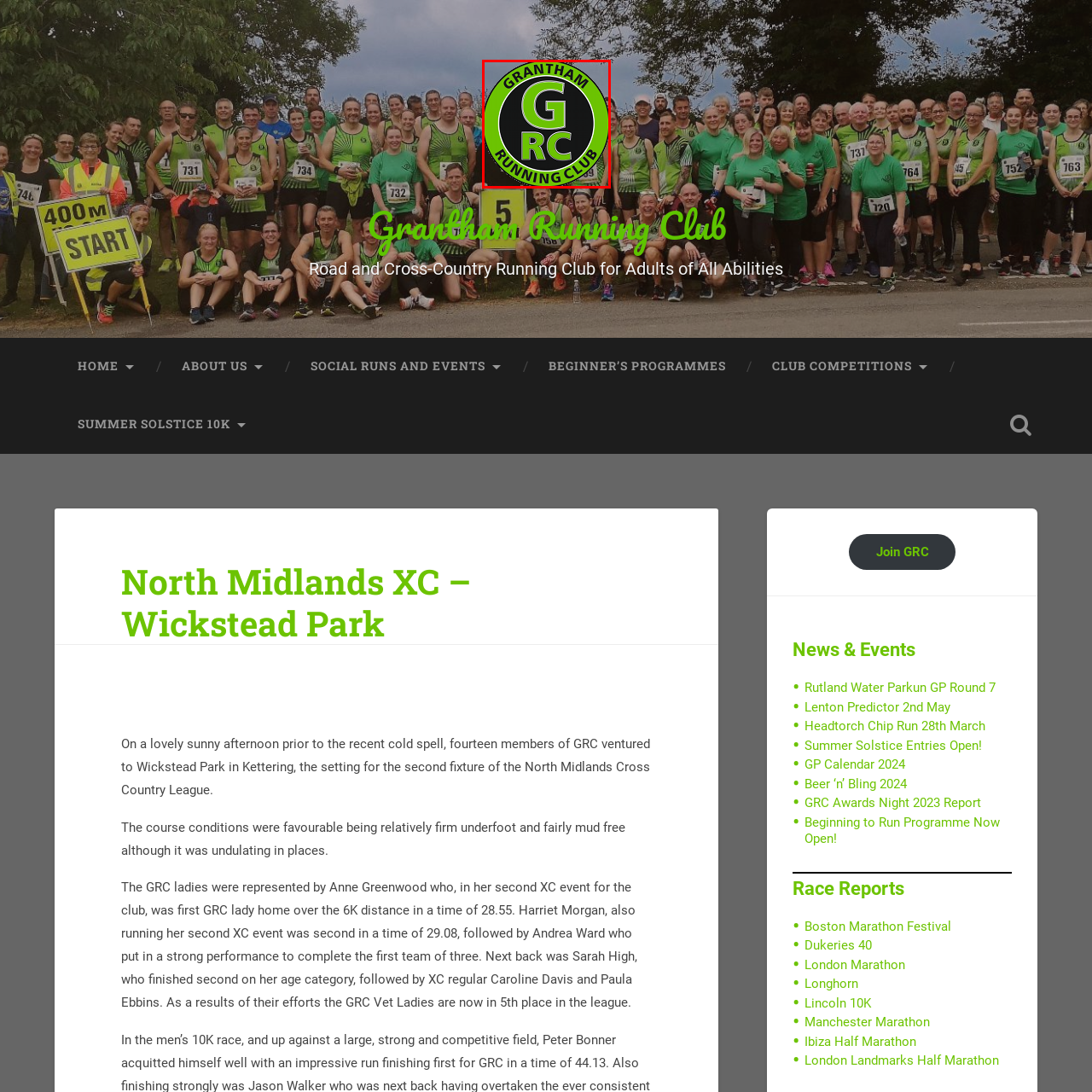Observe the image within the red outline and respond to the ensuing question with a detailed explanation based on the visual aspects of the image: 
What is the color of the stylized letters 'GRC'?

The caption states that the stylized letters 'GRC' inside the black area are also in green, which is the same color as the bright green background of the outer circle.